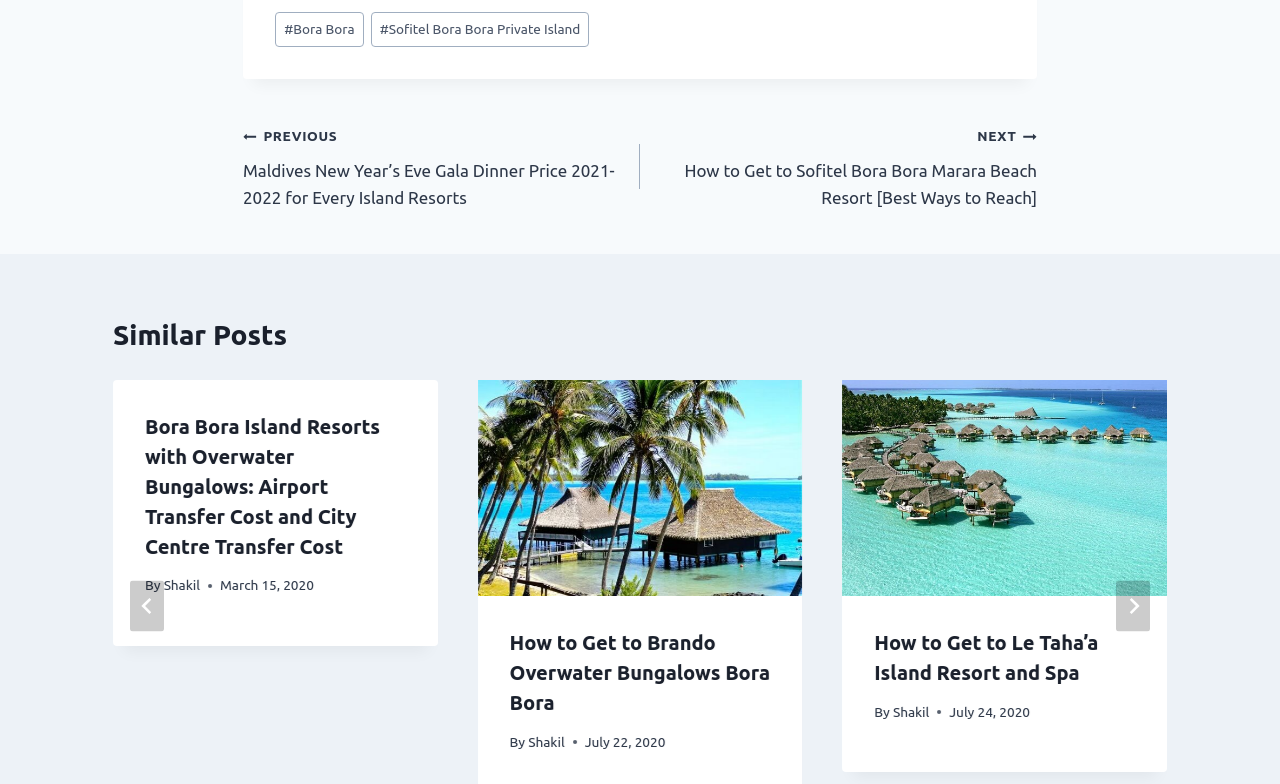Please find the bounding box coordinates of the element that you should click to achieve the following instruction: "Click on the 'How to Get to Le Taha’a Island Resort and Spa' link". The coordinates should be presented as four float numbers between 0 and 1: [left, top, right, bottom].

[0.658, 0.484, 0.912, 0.76]